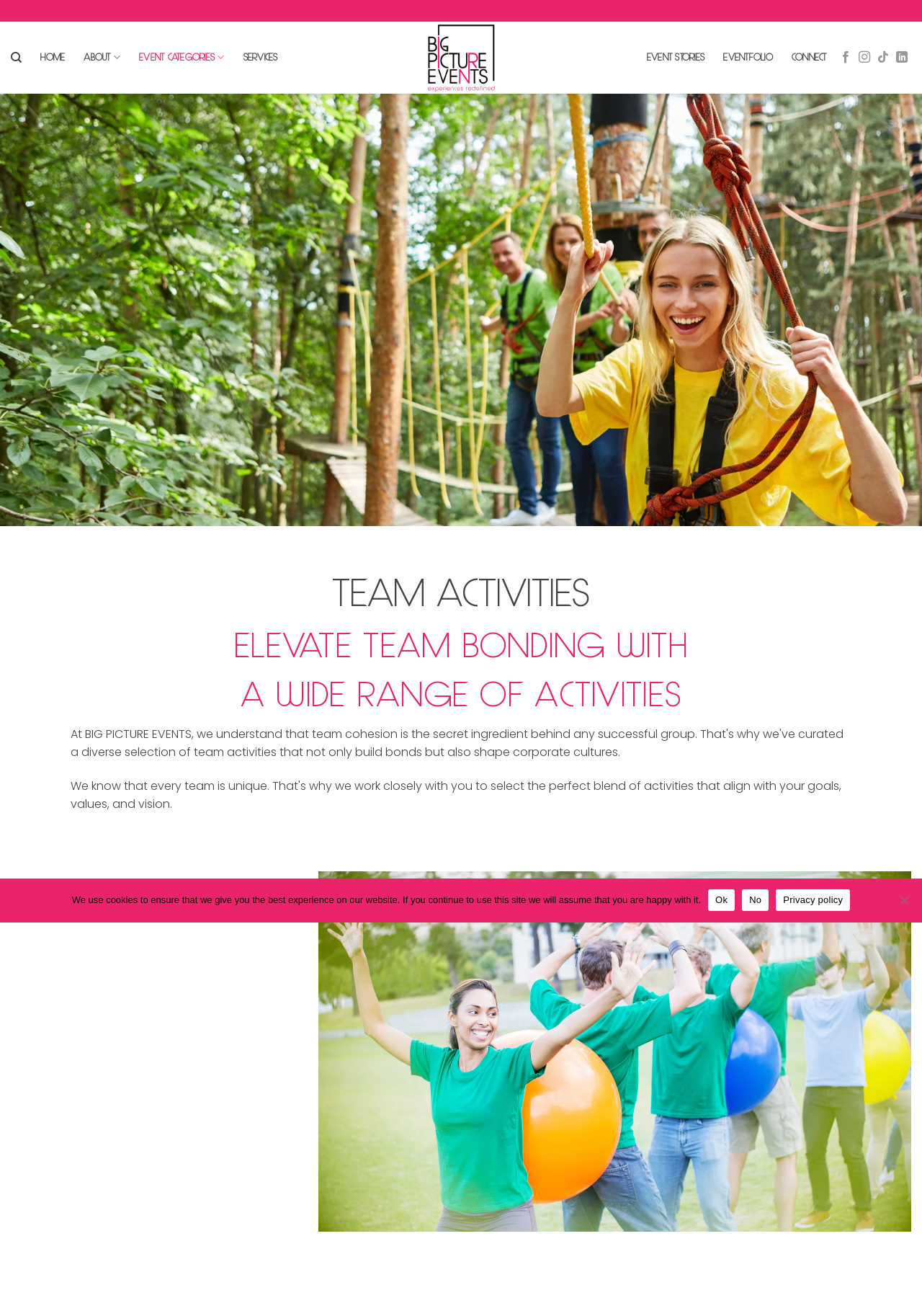With reference to the screenshot, provide a detailed response to the question below:
What is the purpose of the 'Search' link?

The 'Search' link is obtained from the top navigation bar, and its purpose is likely to allow users to search for specific content or activities on the website.